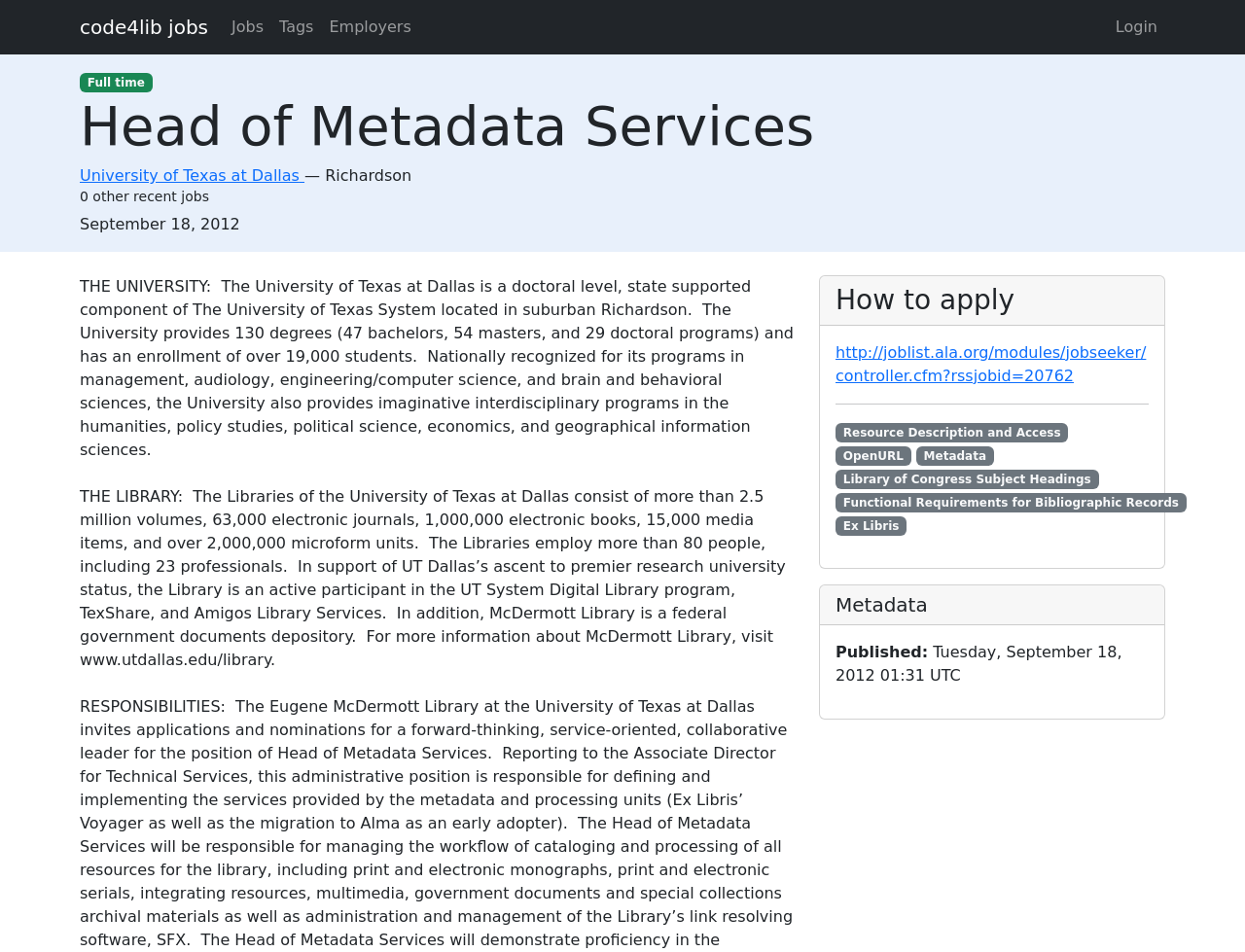What is the type of job?
Using the information presented in the image, please offer a detailed response to the question.

I found the job type by looking at the link element with the text 'Full time' which is located near the top of the webpage, above the job title and university name.